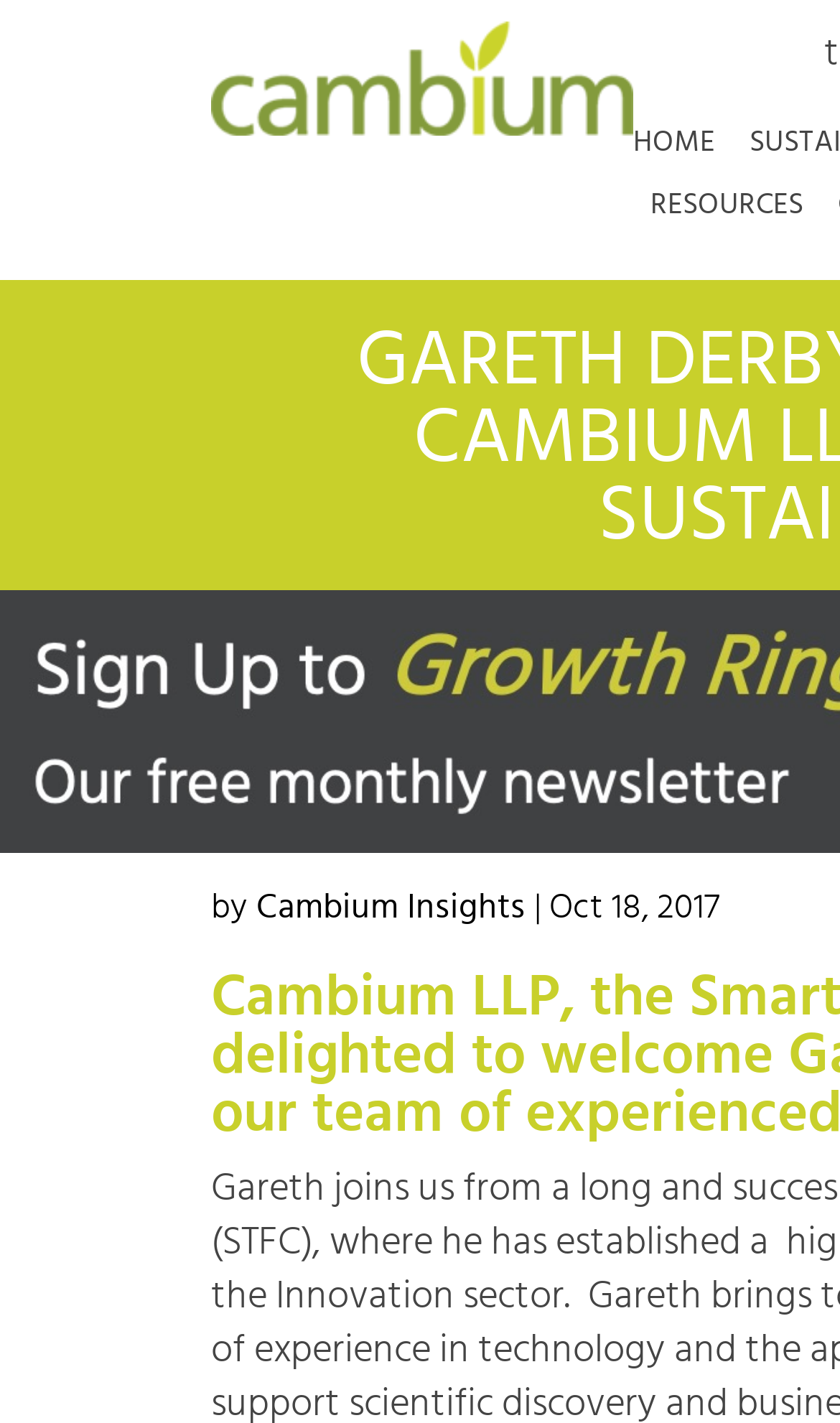Please find the top heading of the webpage and generate its text.

GARETH DERBYSHIRE JOINS FORCES WITH CAMBIUM LLP TO GROW UK SMARTER SUSTAINABLE INNOVATION